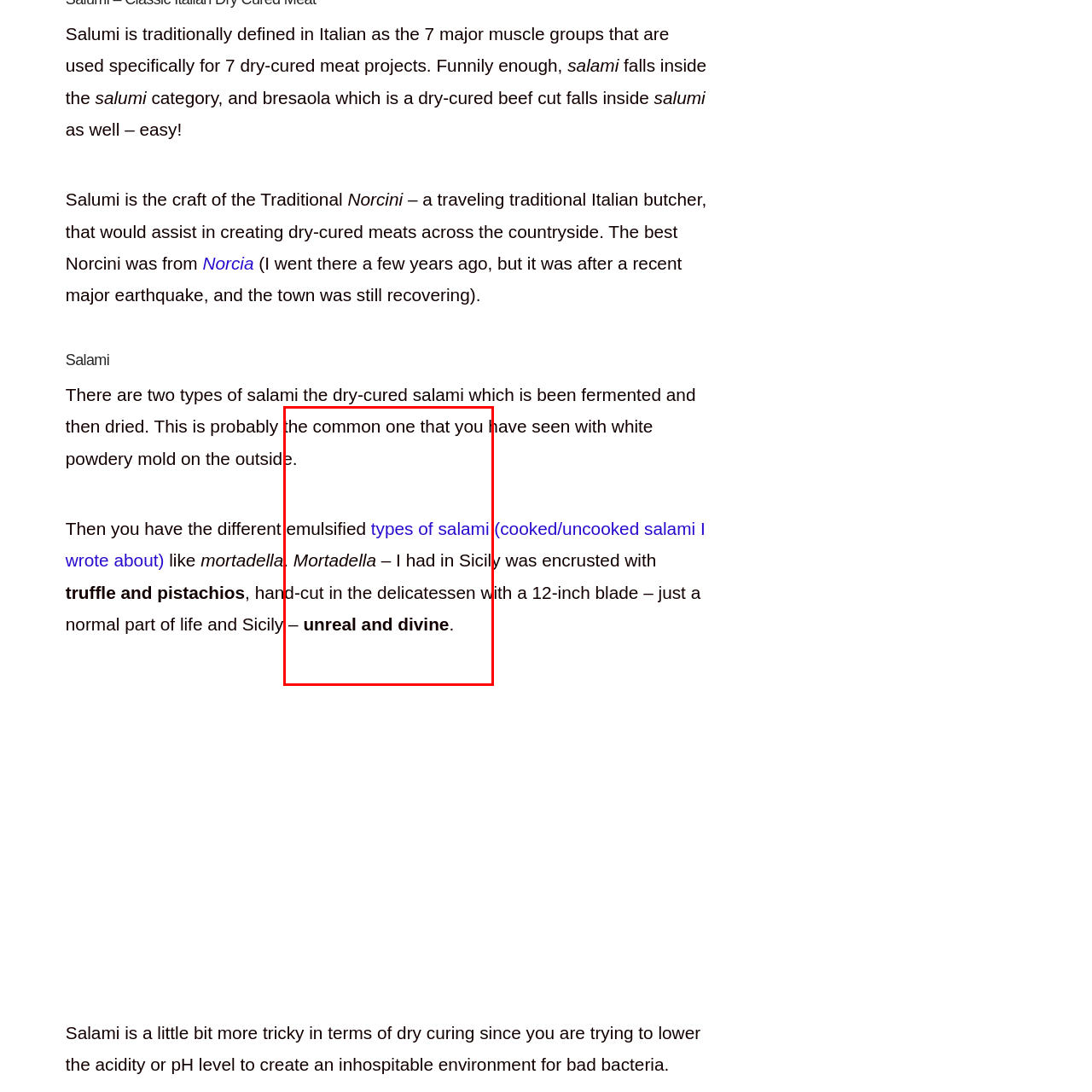Offer an in-depth description of the picture located within the red frame.

The image features a captivating visual of a process central to creating unique cured meats. Specifically titled "Cold Smoking Hungarian and Spicy Venison Salami," the image showcases the art of cold smoking, a technique that enhances flavor while acting as an antibacterial measure. This method is particularly relevant in salami production, where maintaining low pH levels is crucial to preventing spoilage from unwanted bacteria. The image beautifully represents the delicate balance of tradition and culinary expertise that defines the crafting of these exquisite sausages. Through a careful process of cold smoking, two types of salami—Hungarian and a spicy variant featuring venison—are illustrated, highlighting the intricate steps involved in their preparation and the rich outcomes of this age-old culinary practice.